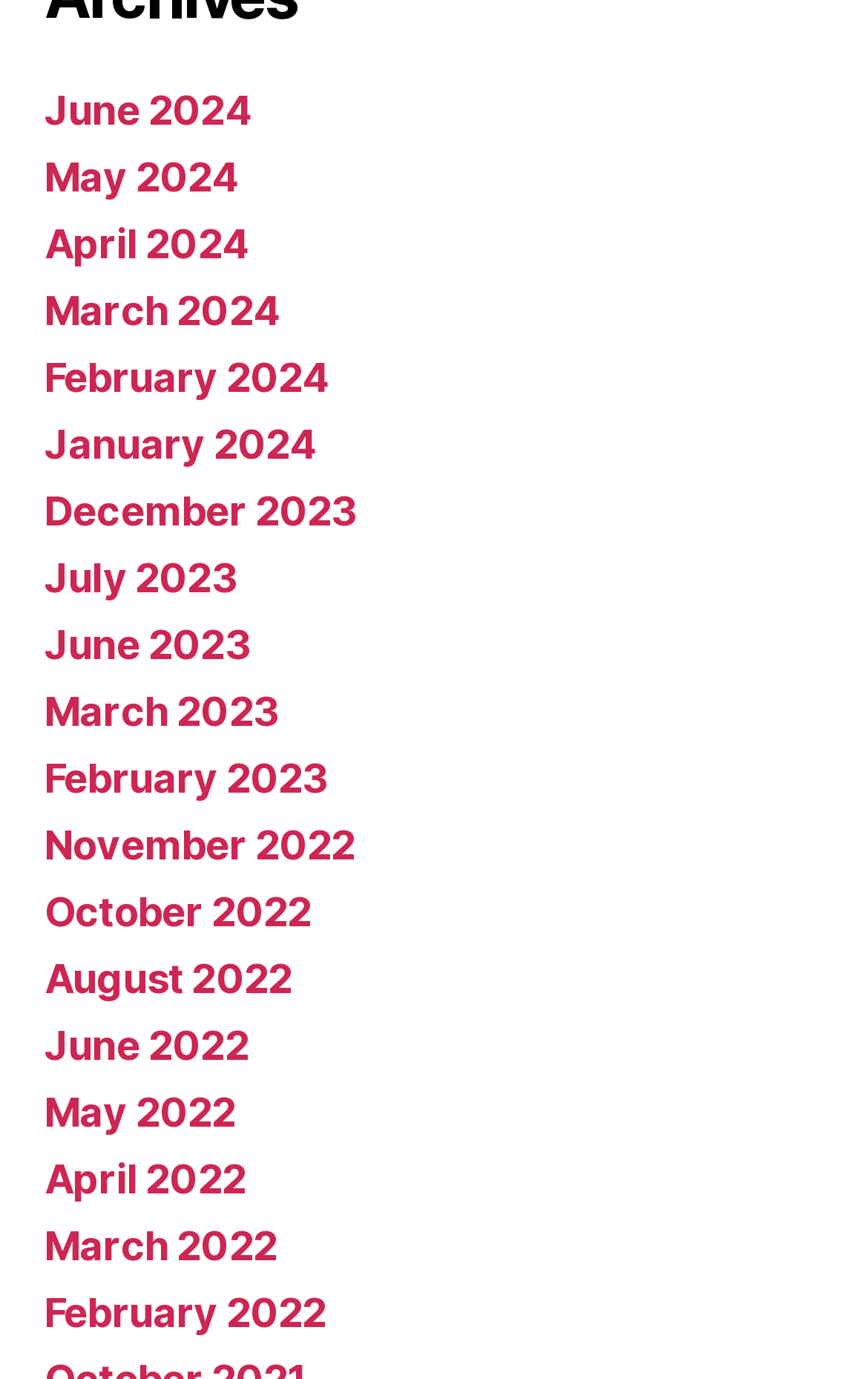Provide your answer to the question using just one word or phrase: What is the latest month listed?

June 2024